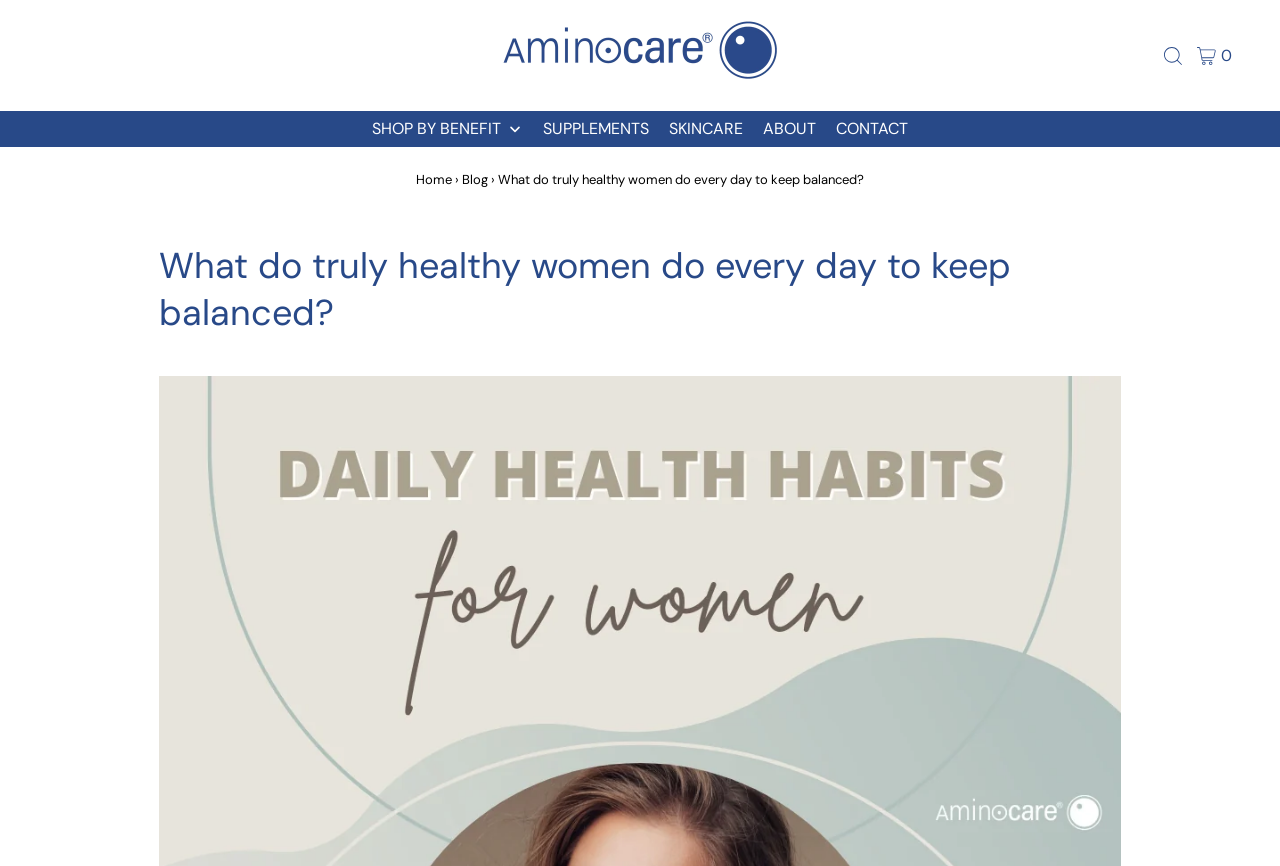Provide your answer in a single word or phrase: 
What is the purpose of the 'Open Search' button?

To open search